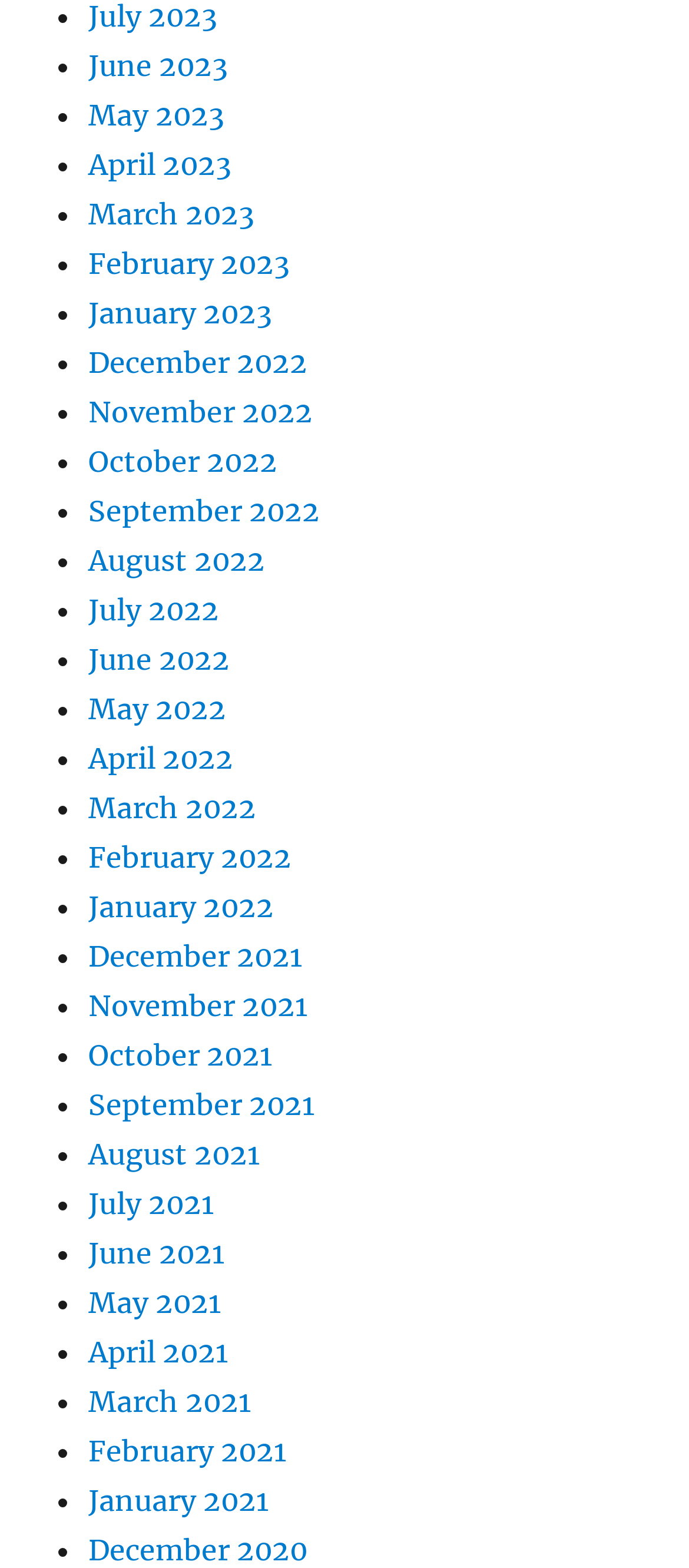Specify the bounding box coordinates of the area that needs to be clicked to achieve the following instruction: "View December 2020".

[0.128, 0.977, 0.446, 1.0]